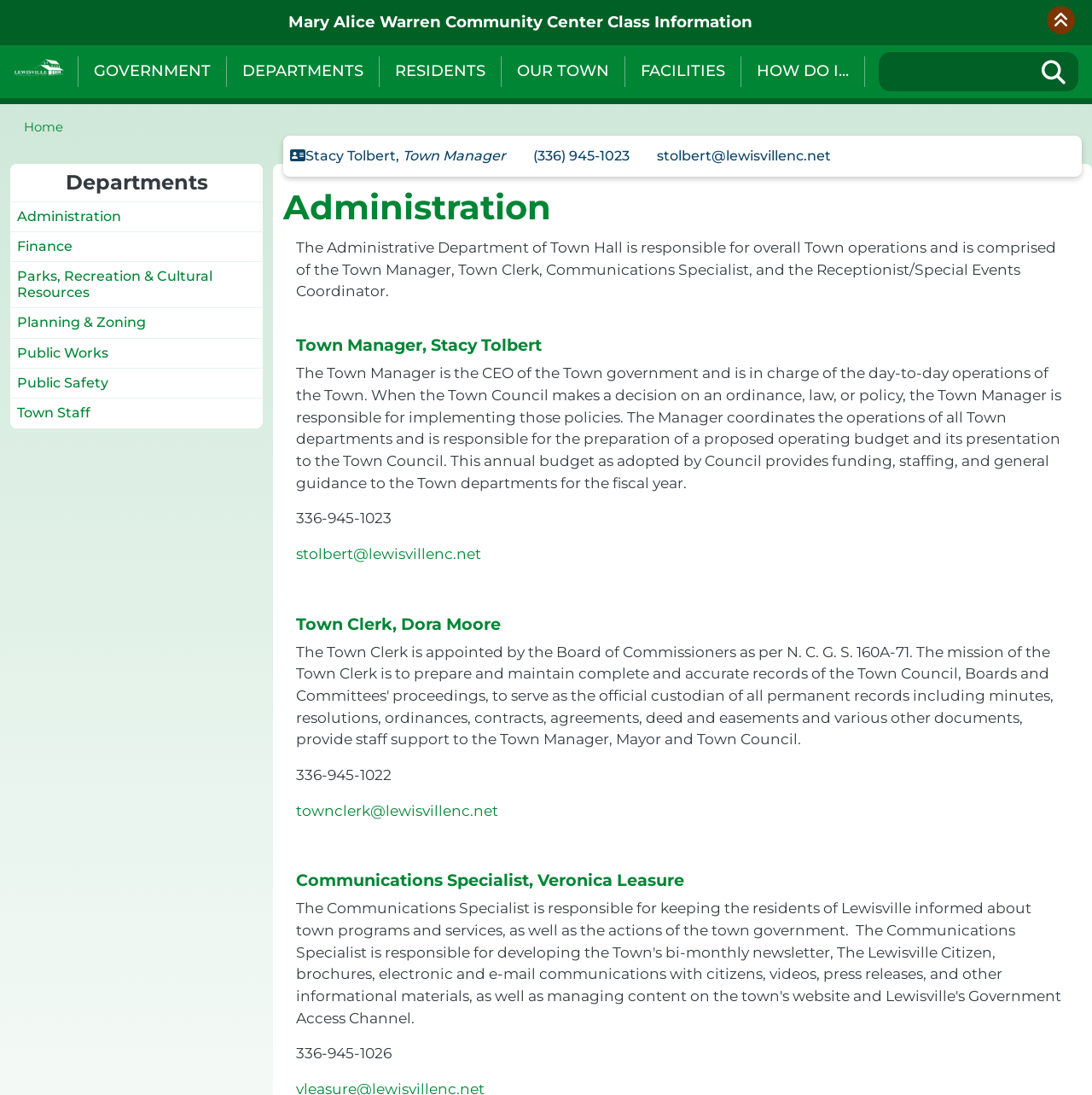Locate the bounding box coordinates of the area that needs to be clicked to fulfill the following instruction: "Go to Home page". The coordinates should be in the format of four float numbers between 0 and 1, namely [left, top, right, bottom].

[0.012, 0.05, 0.059, 0.081]